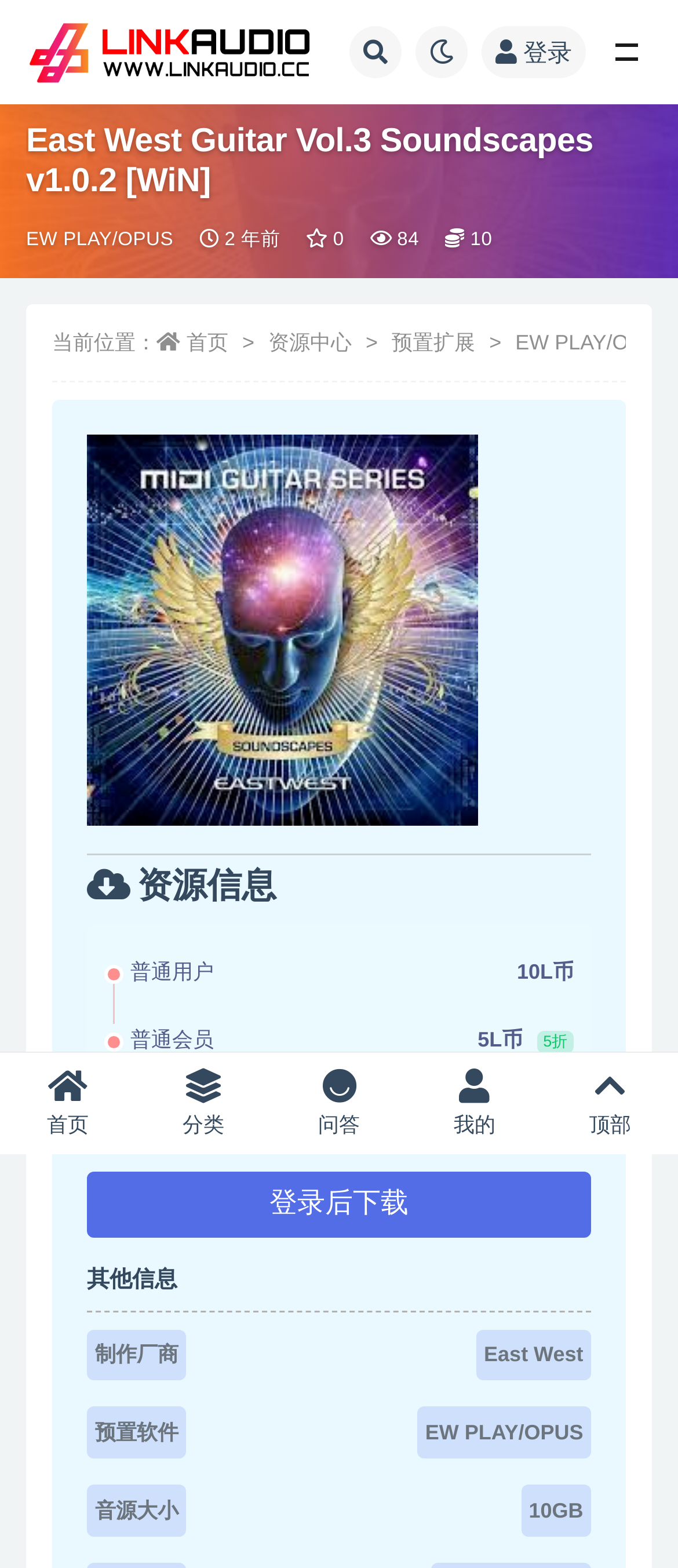For the following element description, predict the bounding box coordinates in the format (top-left x, top-left y, bottom-right x, bottom-right y). All values should be floating point numbers between 0 and 1. Description: 其他音源

[0.328, 0.226, 0.523, 0.259]